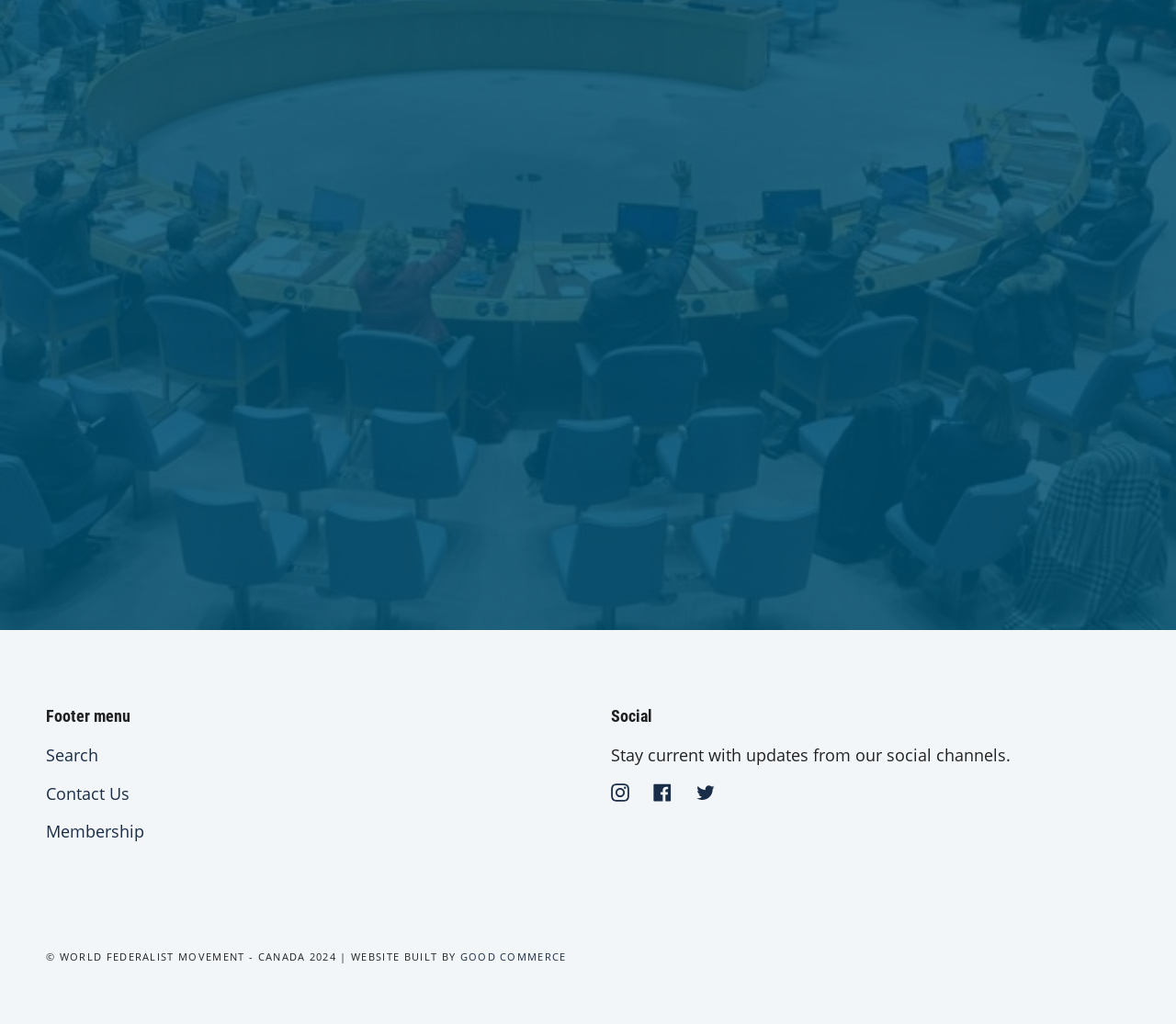Please identify the bounding box coordinates of the element on the webpage that should be clicked to follow this instruction: "Contact Us". The bounding box coordinates should be given as four float numbers between 0 and 1, formatted as [left, top, right, bottom].

[0.039, 0.764, 0.11, 0.785]